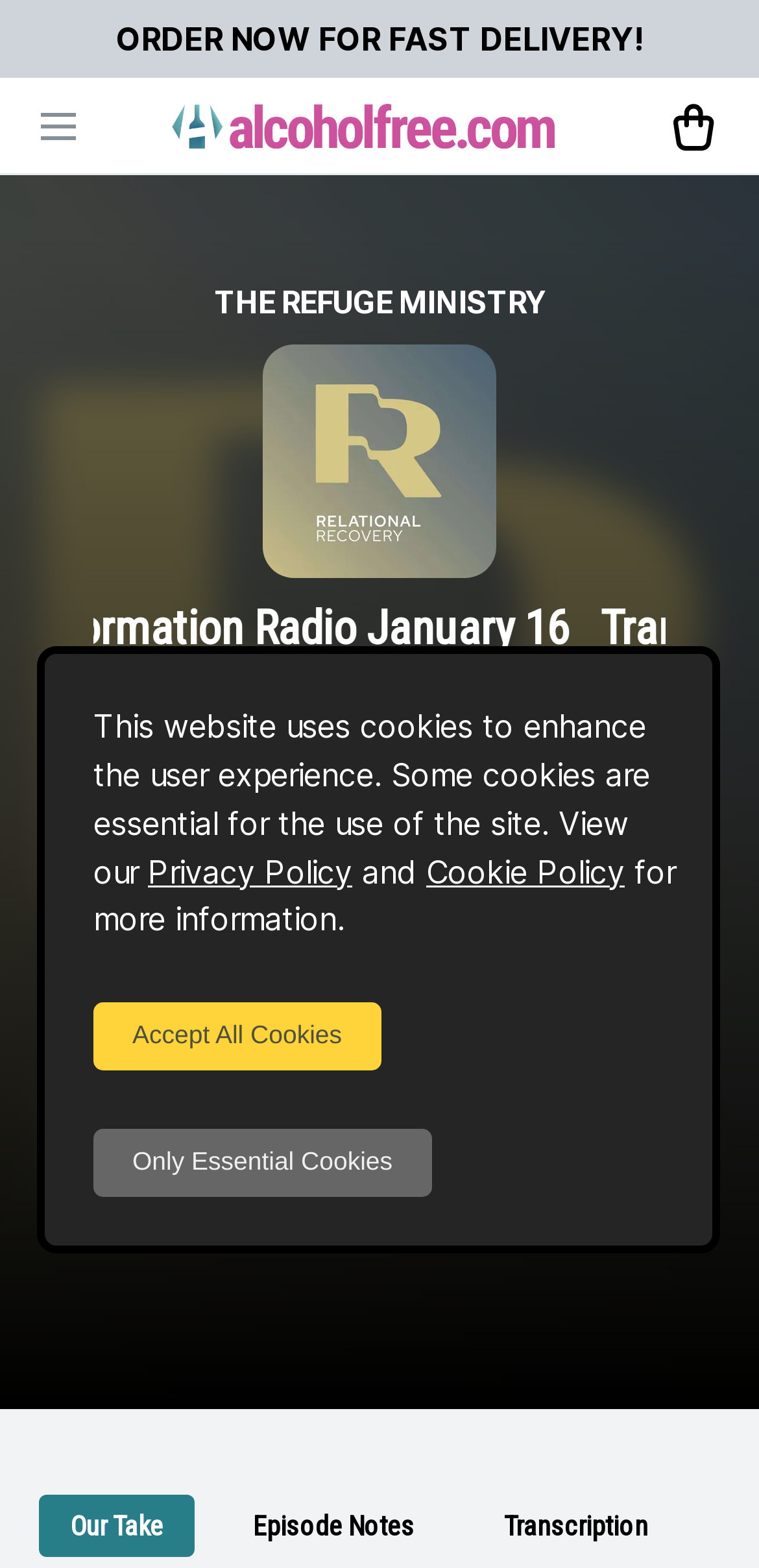Please identify the coordinates of the bounding box that should be clicked to fulfill this instruction: "View transcription".

[0.623, 0.953, 0.895, 0.993]